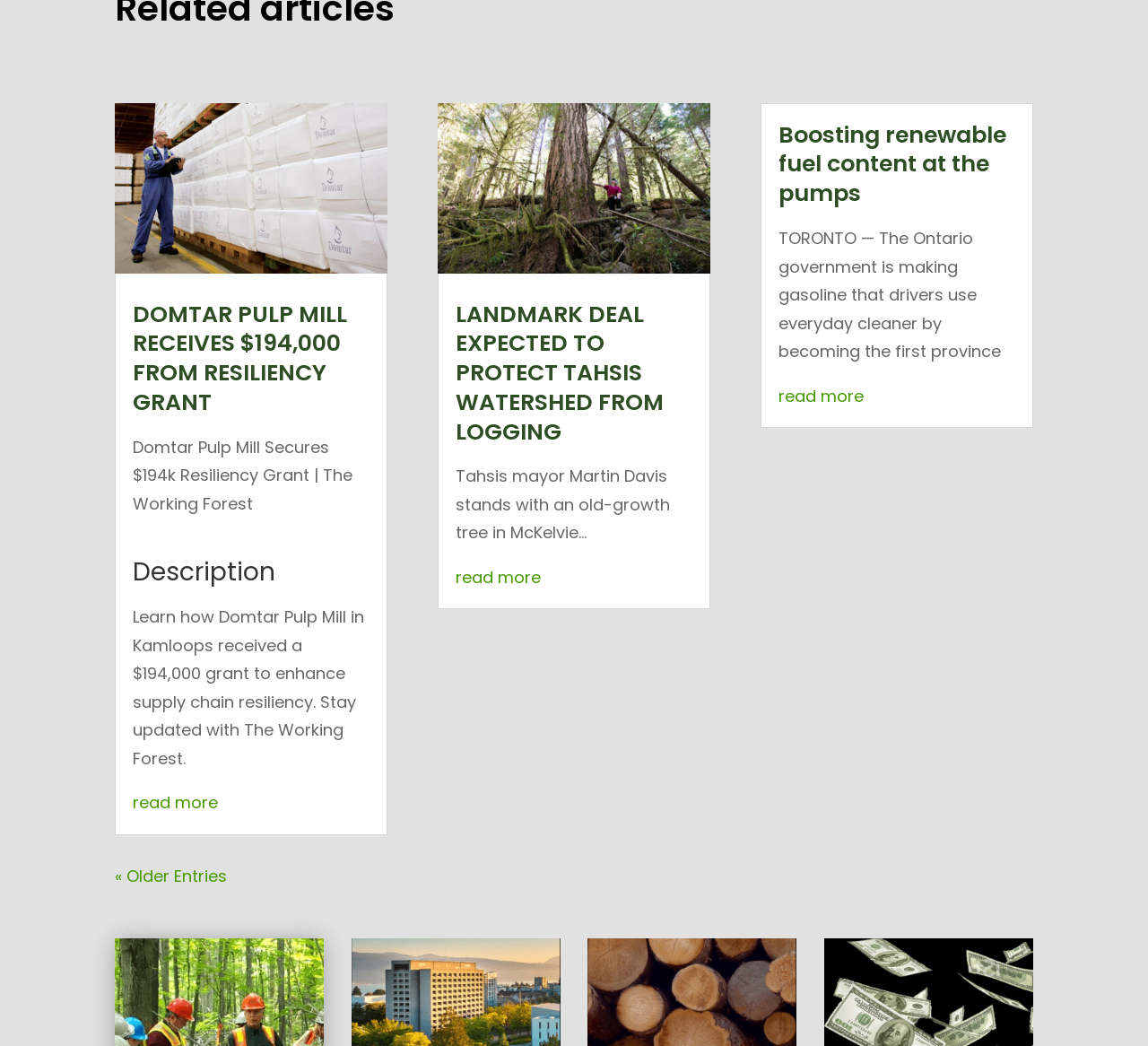Determine the bounding box coordinates of the element that should be clicked to execute the following command: "go to older entries".

[0.1, 0.827, 0.198, 0.848]